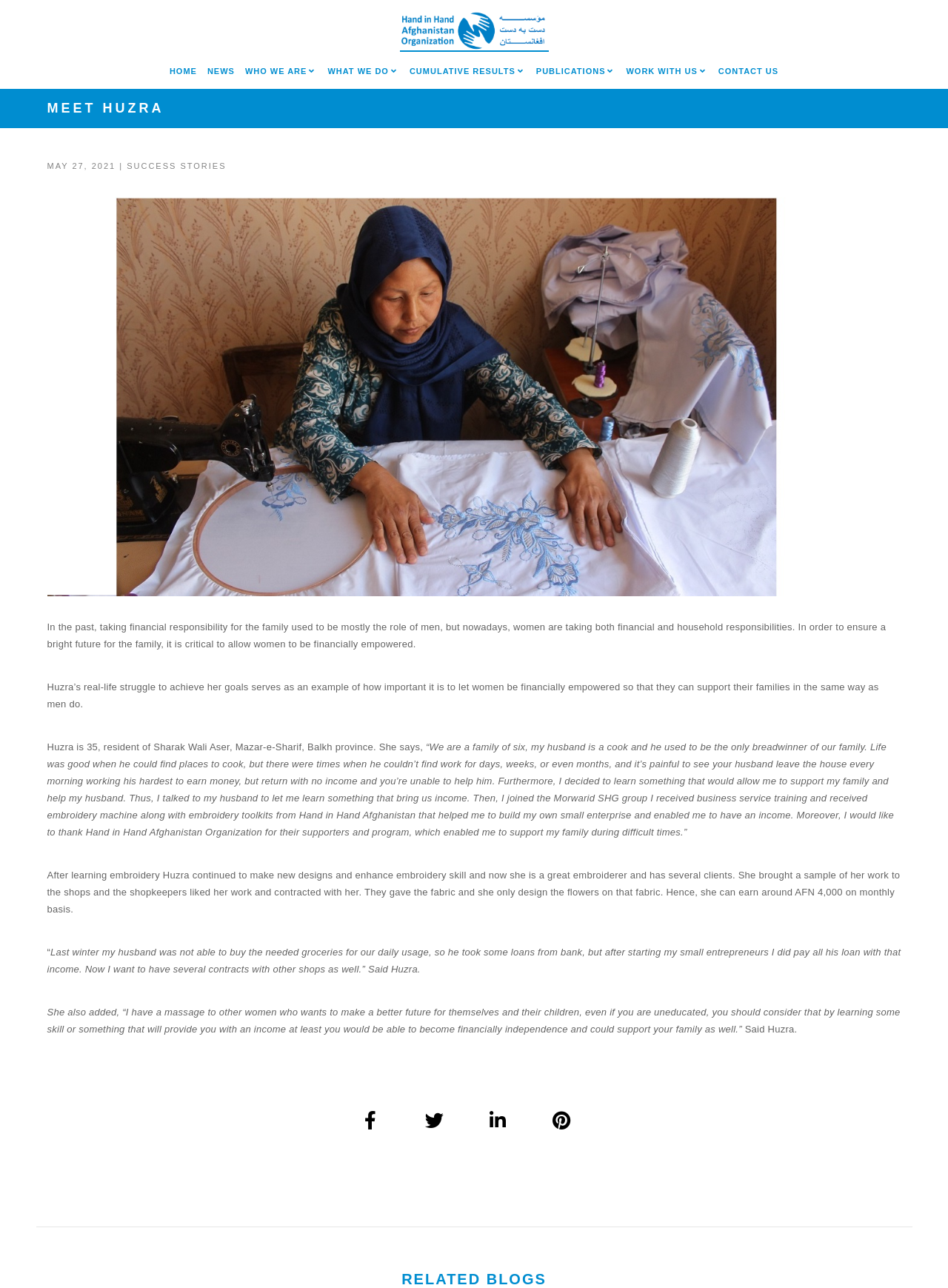Identify the bounding box coordinates of the region that needs to be clicked to carry out this instruction: "Learn more about 'WHAT WE DO'". Provide these coordinates as four float numbers ranging from 0 to 1, i.e., [left, top, right, bottom].

[0.346, 0.046, 0.41, 0.066]